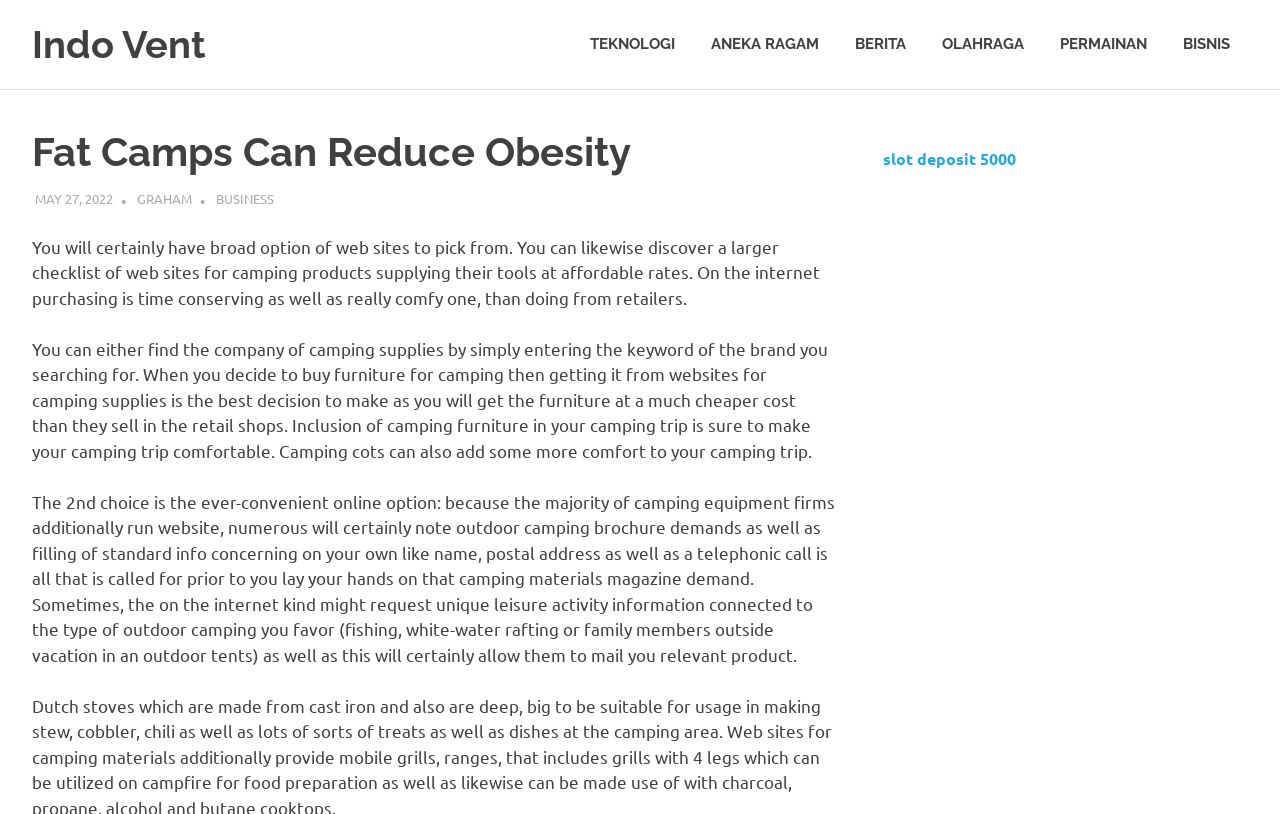How many links are there in the primary menu?
Using the screenshot, give a one-word or short phrase answer.

7